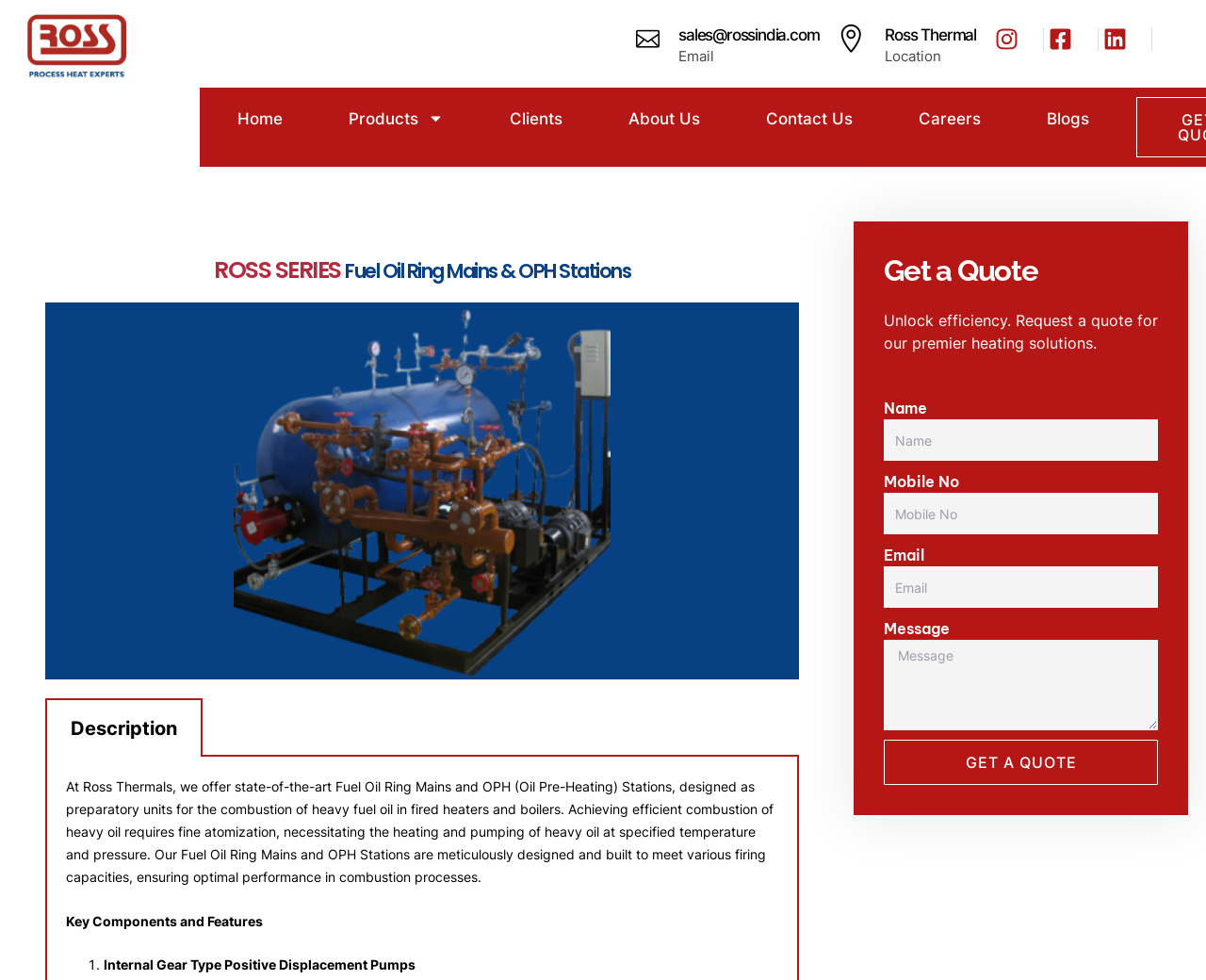What is the company name?
Based on the screenshot, answer the question with a single word or phrase.

Ross Thermal